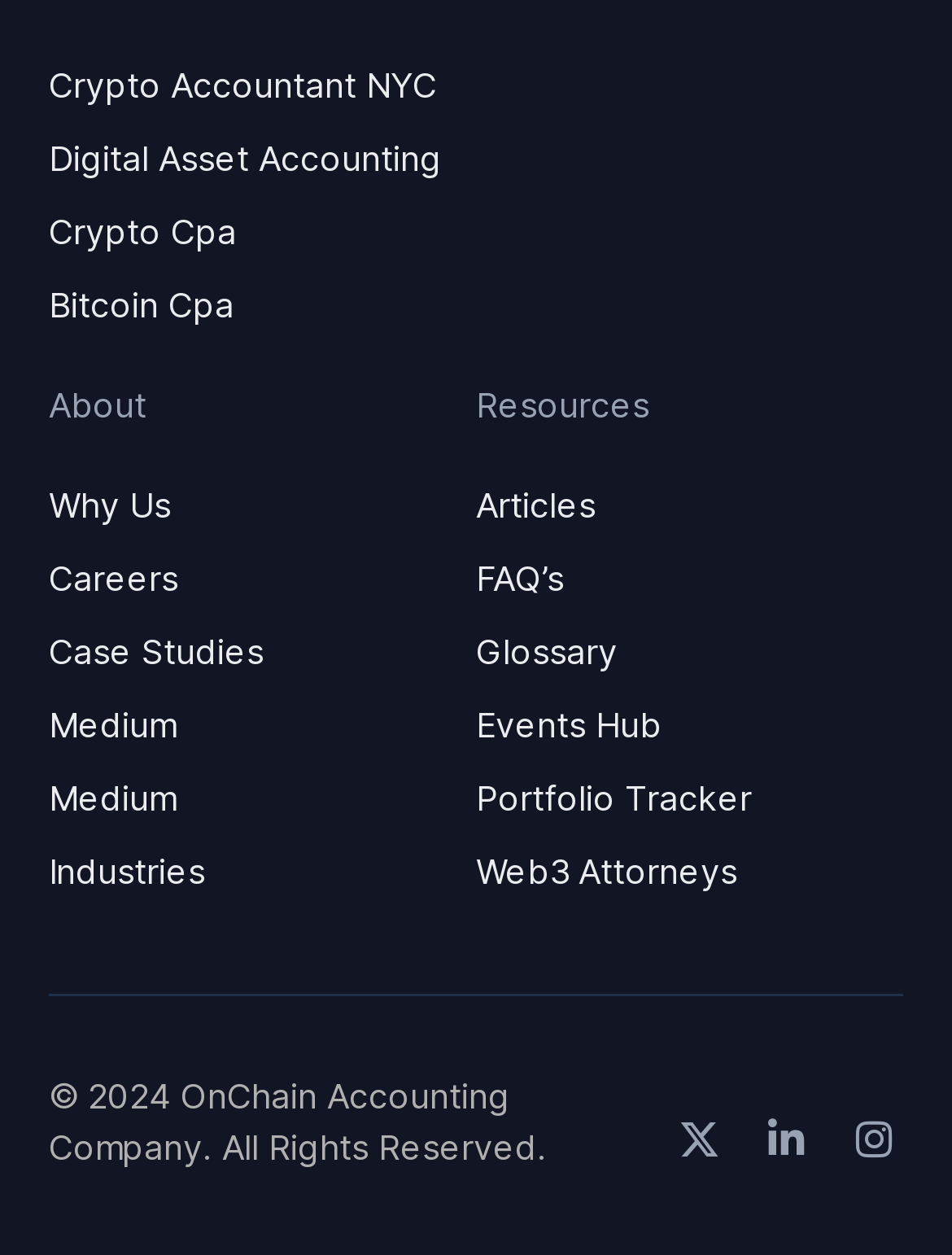Determine the bounding box coordinates of the target area to click to execute the following instruction: "Follow on Twitter."

[0.704, 0.884, 0.765, 0.93]